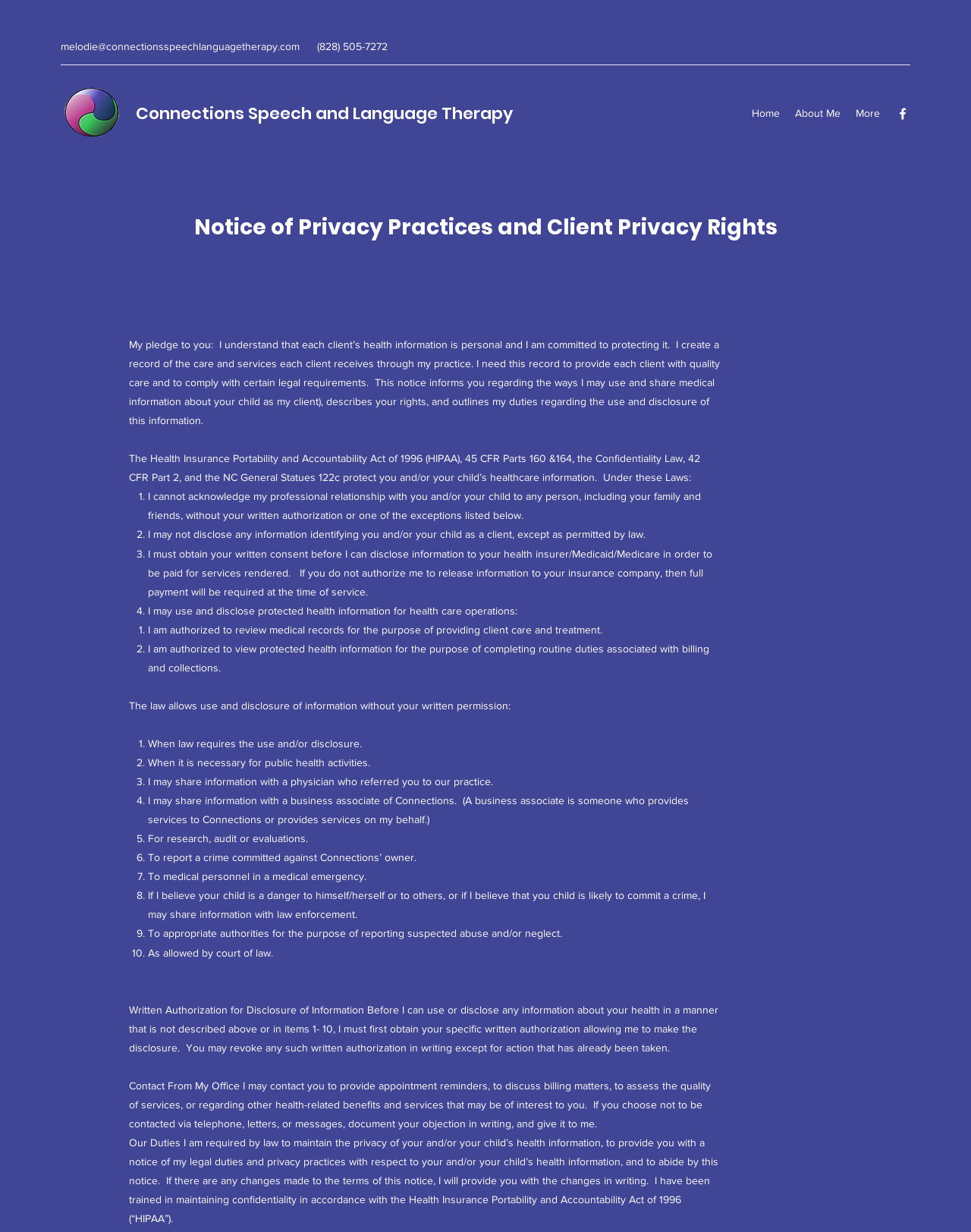Give an in-depth explanation of the webpage layout and content.

This webpage is about a pediatric speech-language pathologist with over thirty years of experience. At the top left corner, there is a logo and a link to the email address "melodie@connectionsspeechlanguagetherapy.com". Next to it, there is a phone number "(828) 505-7272". 

Below the logo, there is a navigation menu with links to "Home", "About Me", and "More". To the right of the navigation menu, there is a social media link to Facebook. 

The main content of the webpage is a notice of privacy practices and client privacy rights. The notice is divided into several sections, including a pledge to protect client health information, the ways the pathologist may use and share medical information, and the client's rights regarding their health information. 

The notice lists ten situations in which the pathologist may use or disclose health information without the client's written permission, including when law requires it, for public health activities, and to report a crime committed against the pathologist. 

The webpage also explains the pathologist's duties to maintain the privacy of client health information and to provide notice of their legal duties and privacy practices.